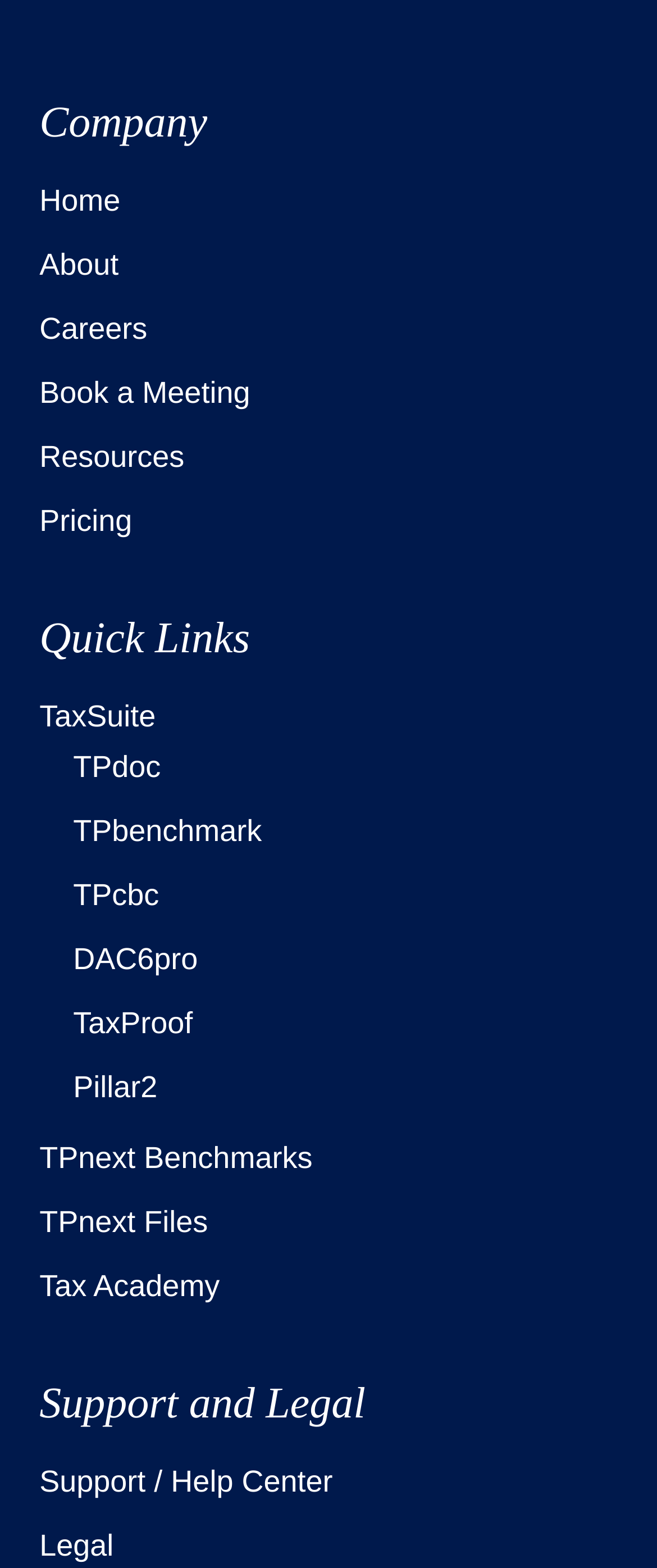Identify the bounding box coordinates of the element that should be clicked to fulfill this task: "Click on the 'Home' link". The coordinates should be provided as four float numbers between 0 and 1, i.e., [left, top, right, bottom].

[0.06, 0.111, 0.94, 0.144]